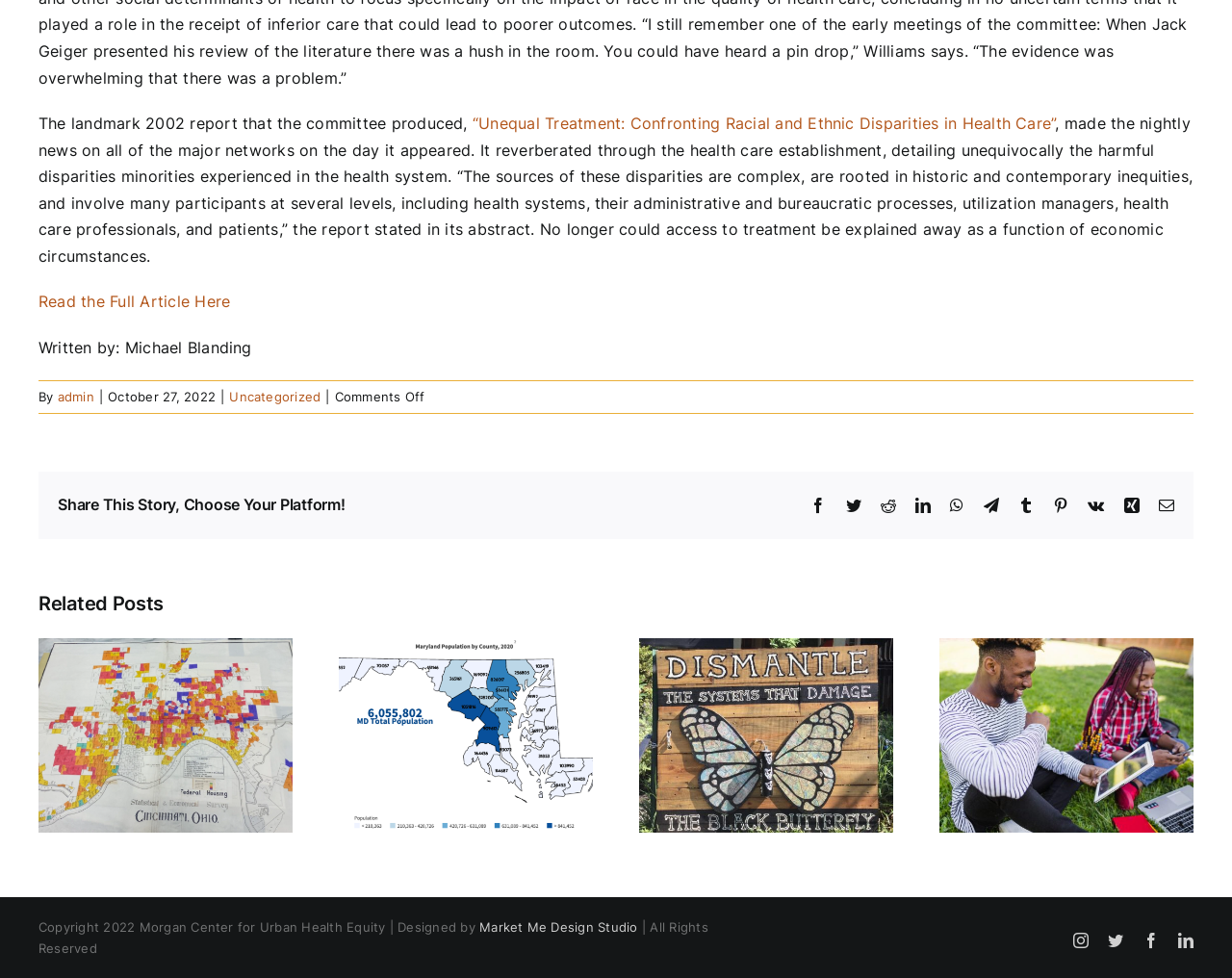Can you show the bounding box coordinates of the region to click on to complete the task described in the instruction: "Follow on Instagram"?

[0.871, 0.953, 0.884, 0.969]